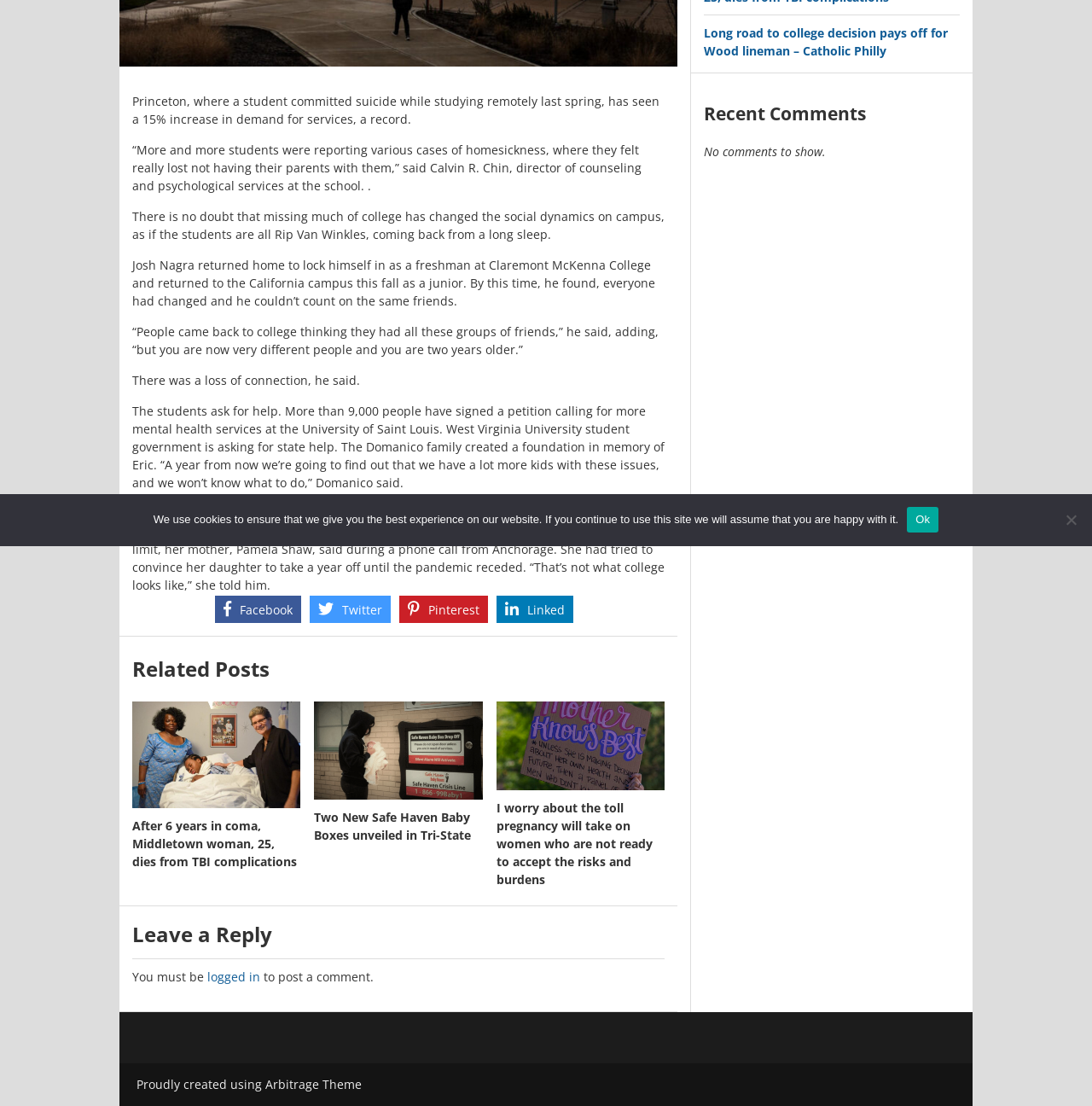From the webpage screenshot, predict the bounding box of the UI element that matches this description: "Romantic".

None